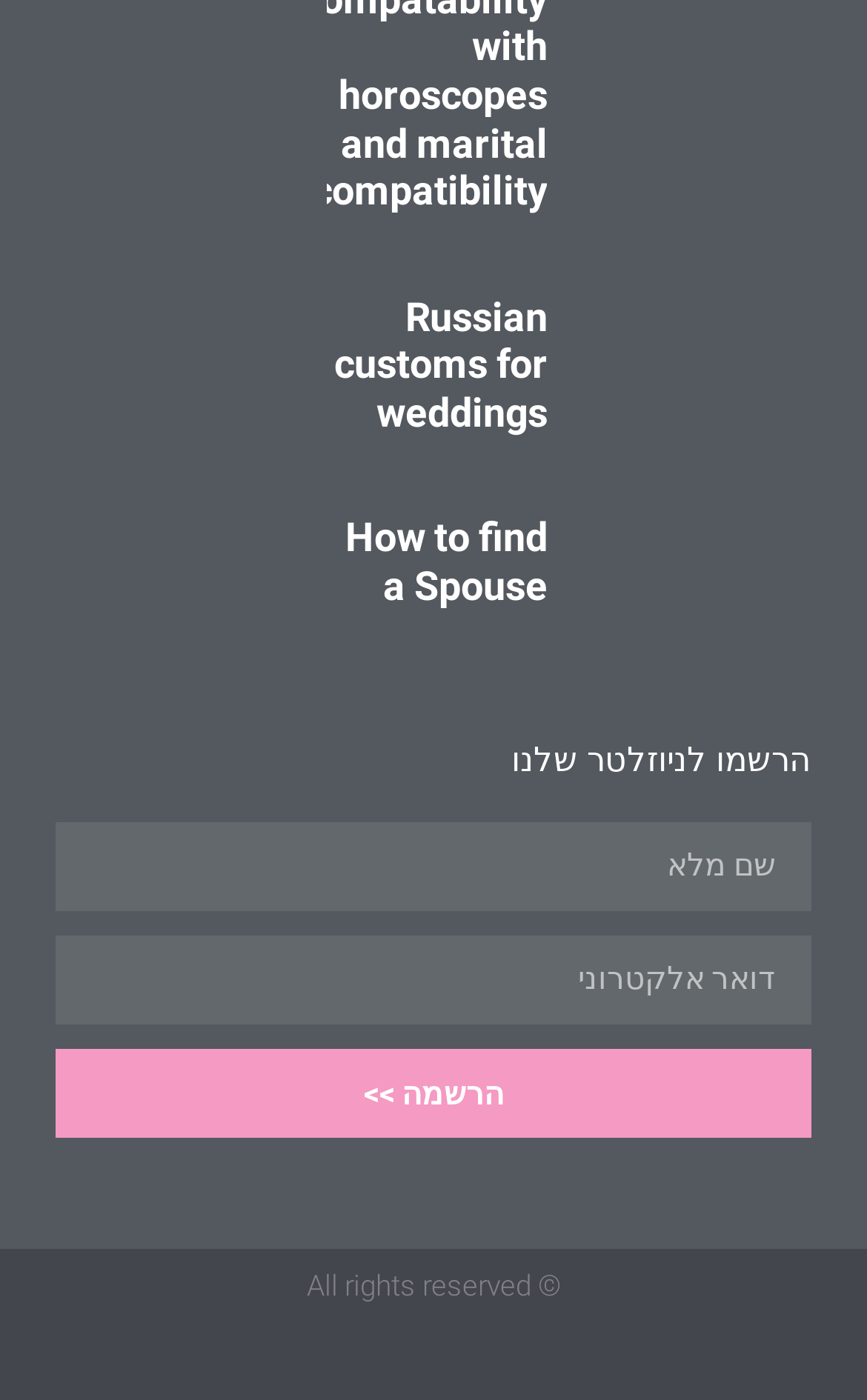Find and specify the bounding box coordinates that correspond to the clickable region for the instruction: "Enter your name".

[0.064, 0.587, 0.936, 0.65]